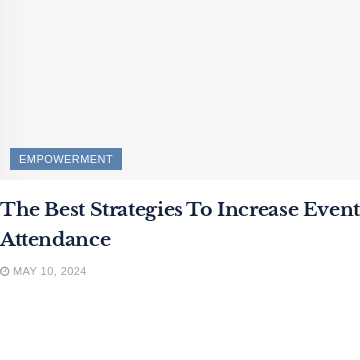Carefully examine the image and provide an in-depth answer to the question: What is the date displayed below the title?

The date 'MAY 10, 2024' is displayed below the title, situating the article in a timely context and appealing to individuals seeking current insights in event management and empowerment.